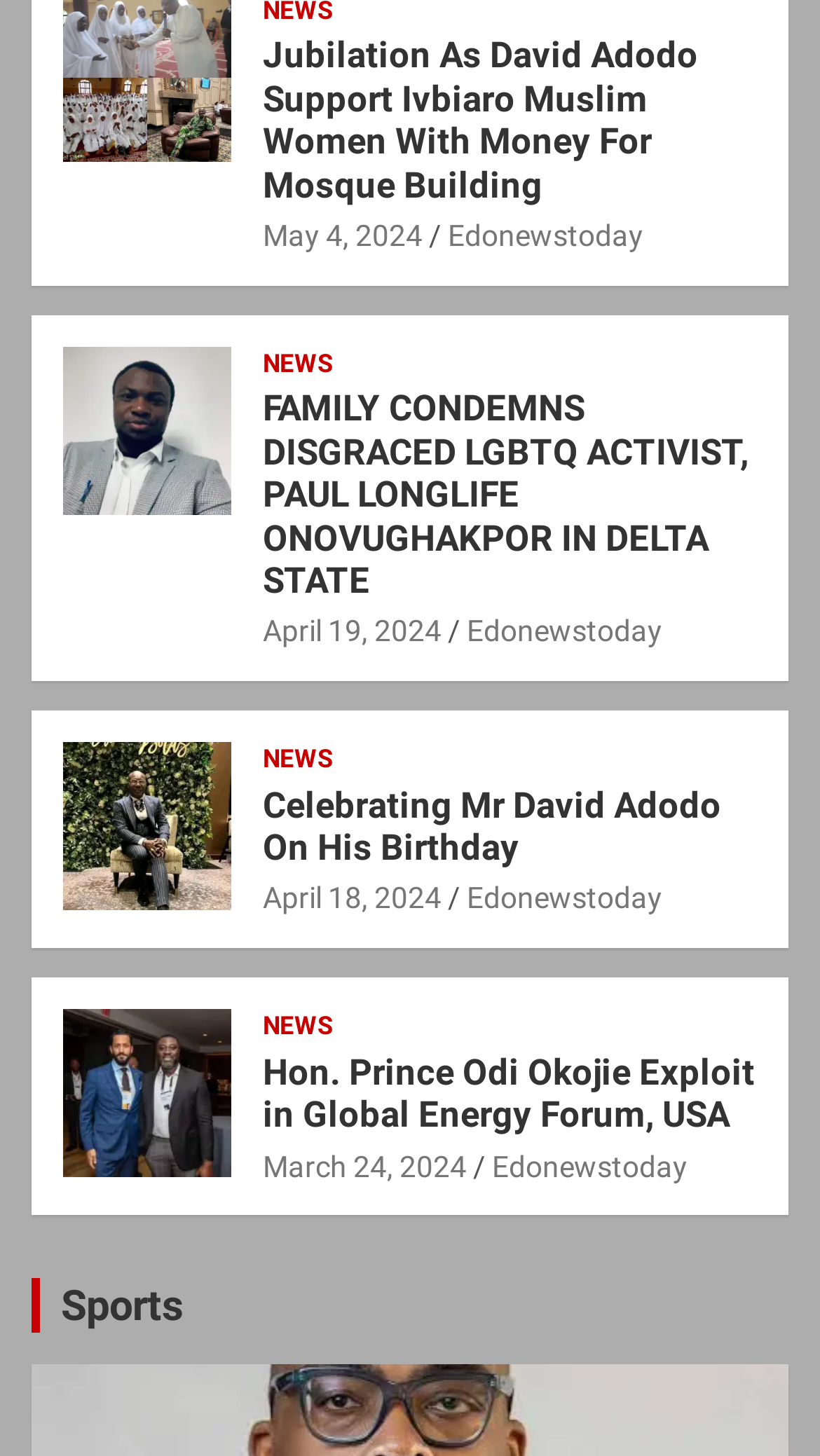How many news articles are listed on this page?
Please look at the screenshot and answer using one word or phrase.

5